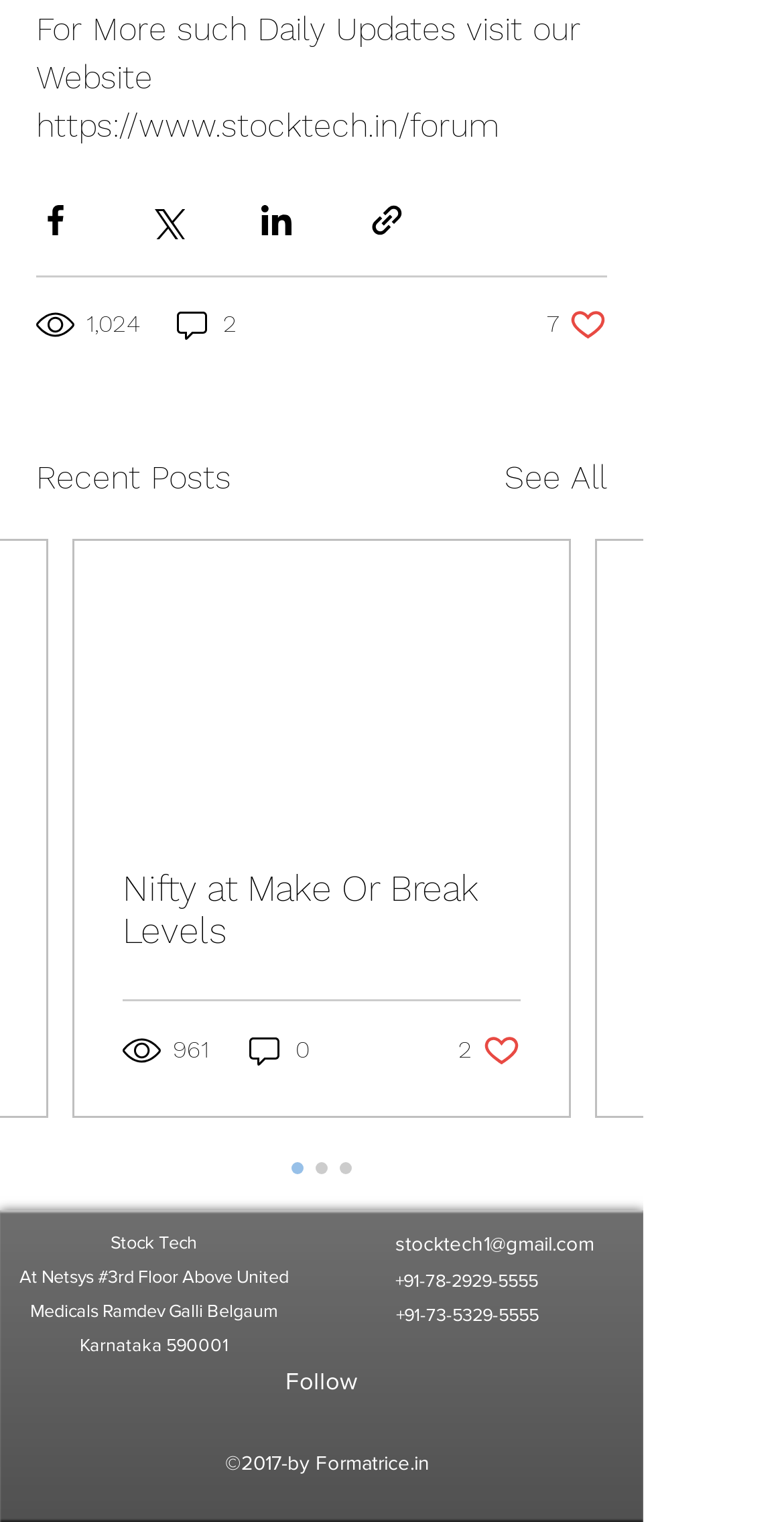Give a one-word or one-phrase response to the question: 
How many views does the first article have?

1,024 views